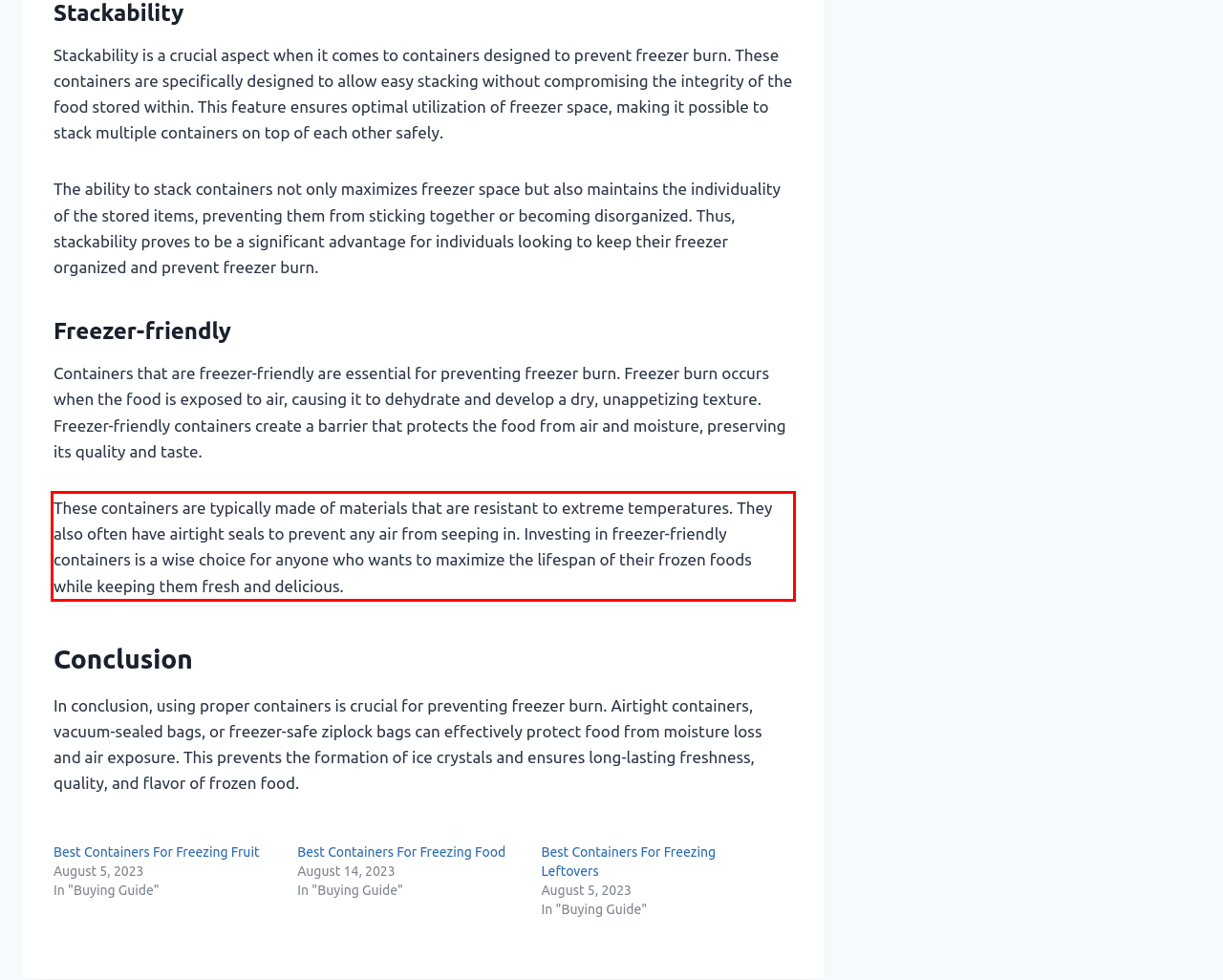Using the provided screenshot of a webpage, recognize the text inside the red rectangle bounding box by performing OCR.

These containers are typically made of materials that are resistant to extreme temperatures. They also often have airtight seals to prevent any air from seeping in. Investing in freezer-friendly containers is a wise choice for anyone who wants to maximize the lifespan of their frozen foods while keeping them fresh and delicious.